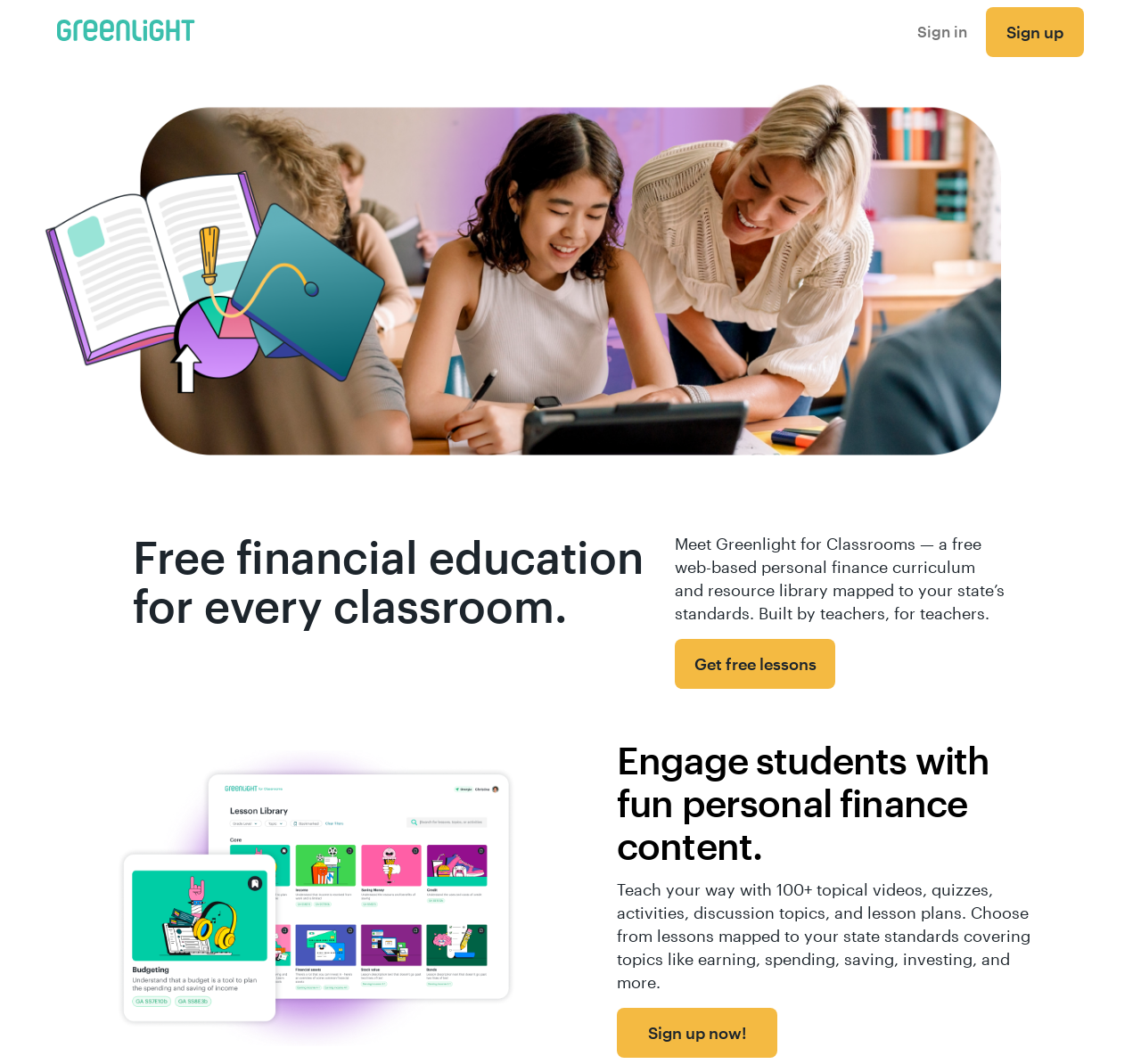Respond to the following query with just one word or a short phrase: 
What is the image below the heading?

Stylized image of teacher working with student